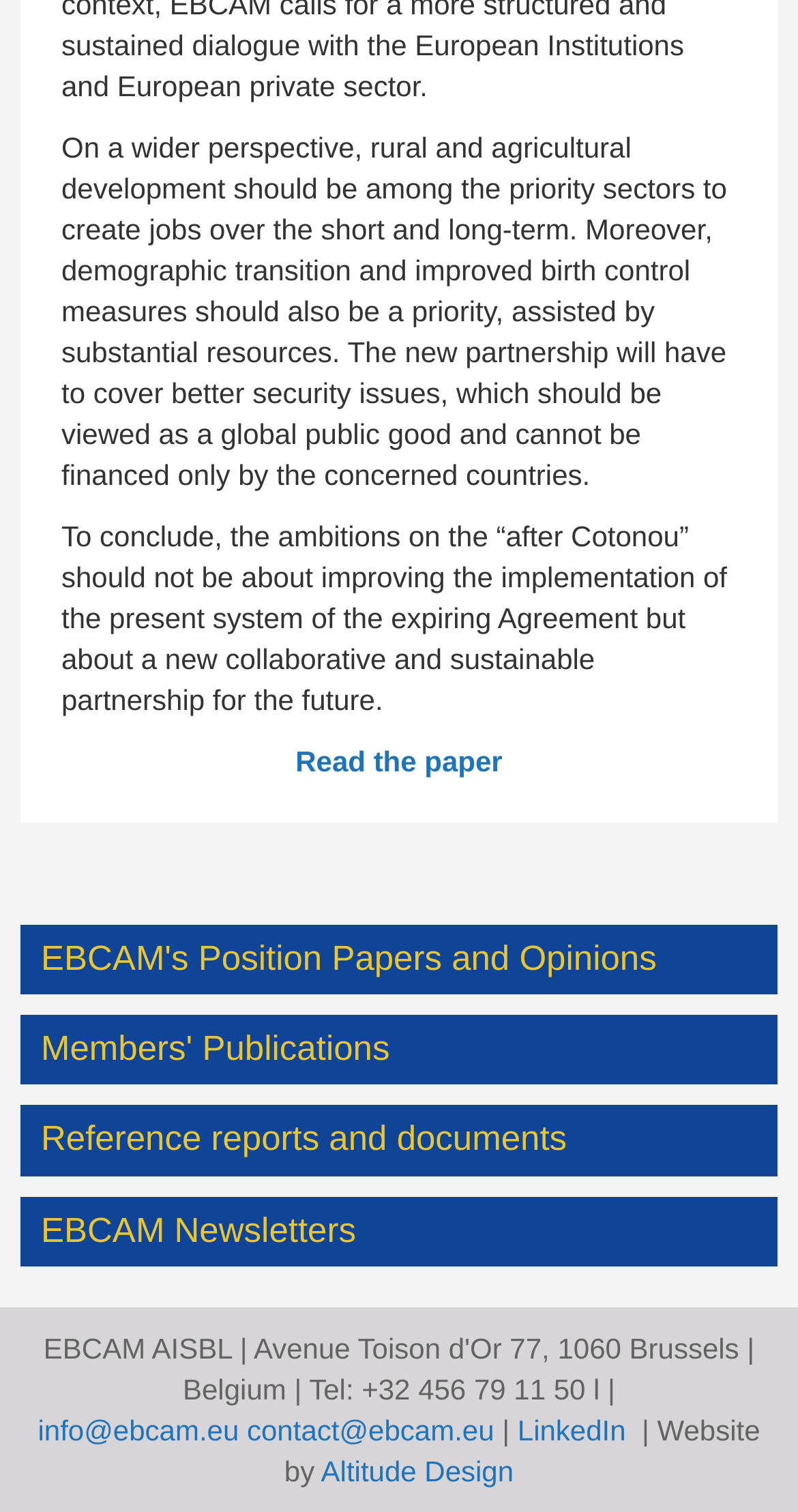Based on the element description: "info@ebcam.eu", identify the bounding box coordinates for this UI element. The coordinates must be four float numbers between 0 and 1, listed as [left, top, right, bottom].

[0.047, 0.935, 0.299, 0.957]